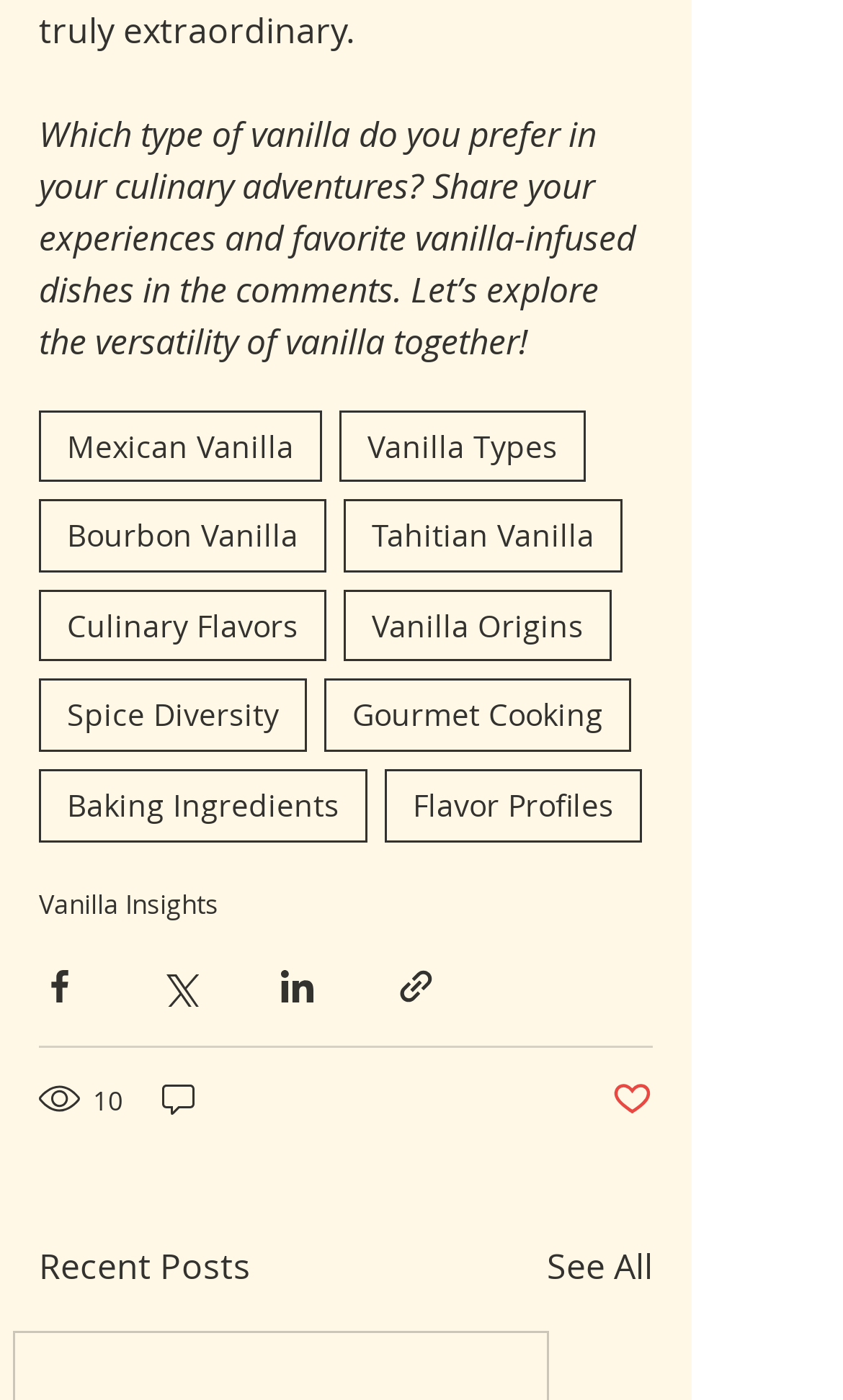What can be done with the buttons at the bottom of the webpage?
Please analyze the image and answer the question with as much detail as possible.

The buttons at the bottom of the webpage, including 'Share via Facebook', 'Share via Twitter', and 'Share via LinkedIn', indicate that users can share the post on various social media platforms.